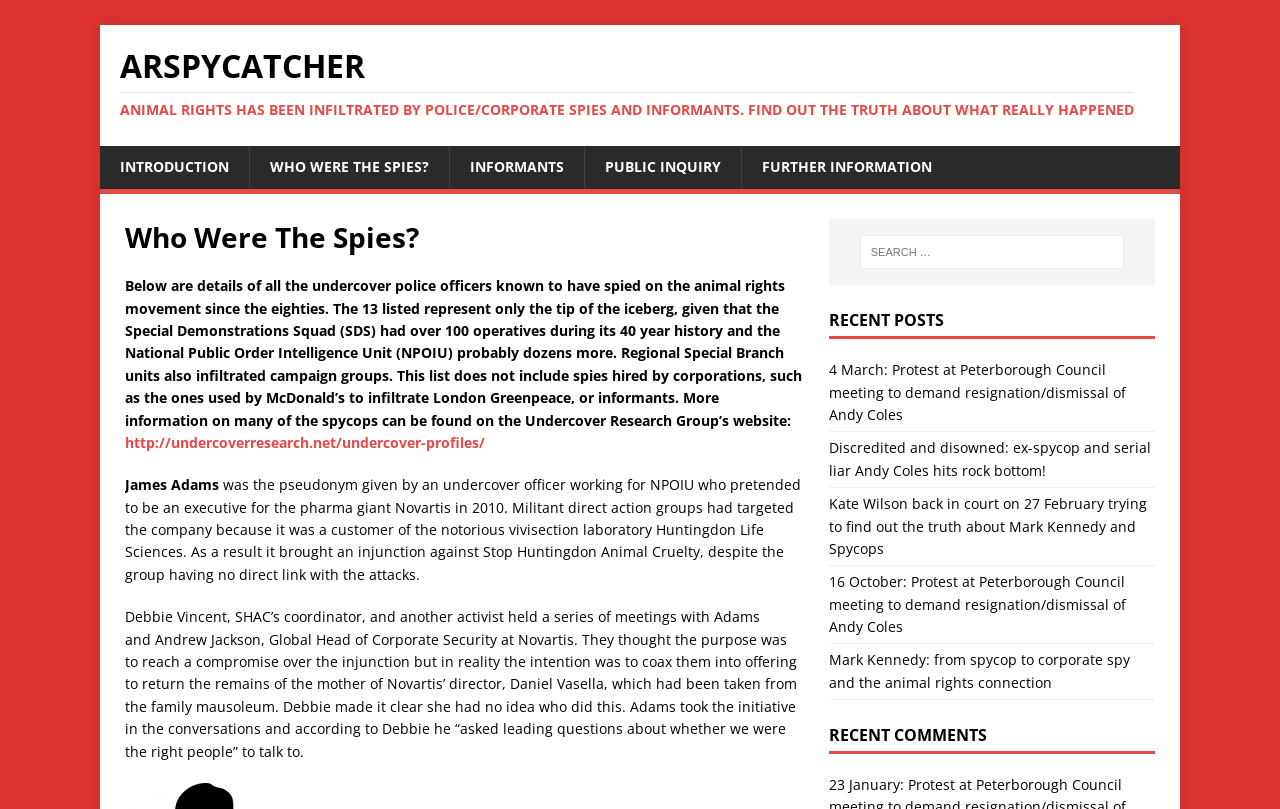Summarize the webpage with intricate details.

The webpage is about ARspycatcher, an animal rights organization that has been infiltrated by police and corporate spies. At the top, there is a heading "ARSPYCATCHER" followed by a subheading that explains the purpose of the website. Below this, there are five links: "INTRODUCTION", "WHO WERE THE SPIES?", "INFORMANTS", "PUBLIC INQUIRY", and "FURTHER INFORMATION".

The main content of the webpage is under the "FURTHER INFORMATION" section, which includes a heading "Who Were The Spies?" and a paragraph of text that explains the purpose of the list below. The list details undercover police officers who spied on the animal rights movement since the eighties. There is also a link to the Undercover Research Group's website for more information on the spies.

Below the list, there are several paragraphs of text that provide more information on specific spies, including James Adams, who pretended to be an executive for Novartis, and Debbie Vincent, who was targeted by Adams.

On the right side of the webpage, there is a search box with a label "Search for:". Below this, there is a heading "RECENT POSTS" followed by five links to recent news articles, including protests and court cases related to the animal rights movement. Further down, there is a heading "RECENT COMMENTS" but no comments are listed.

Overall, the webpage is focused on exposing police and corporate spies who have infiltrated the animal rights movement, and providing information and resources for those affected.